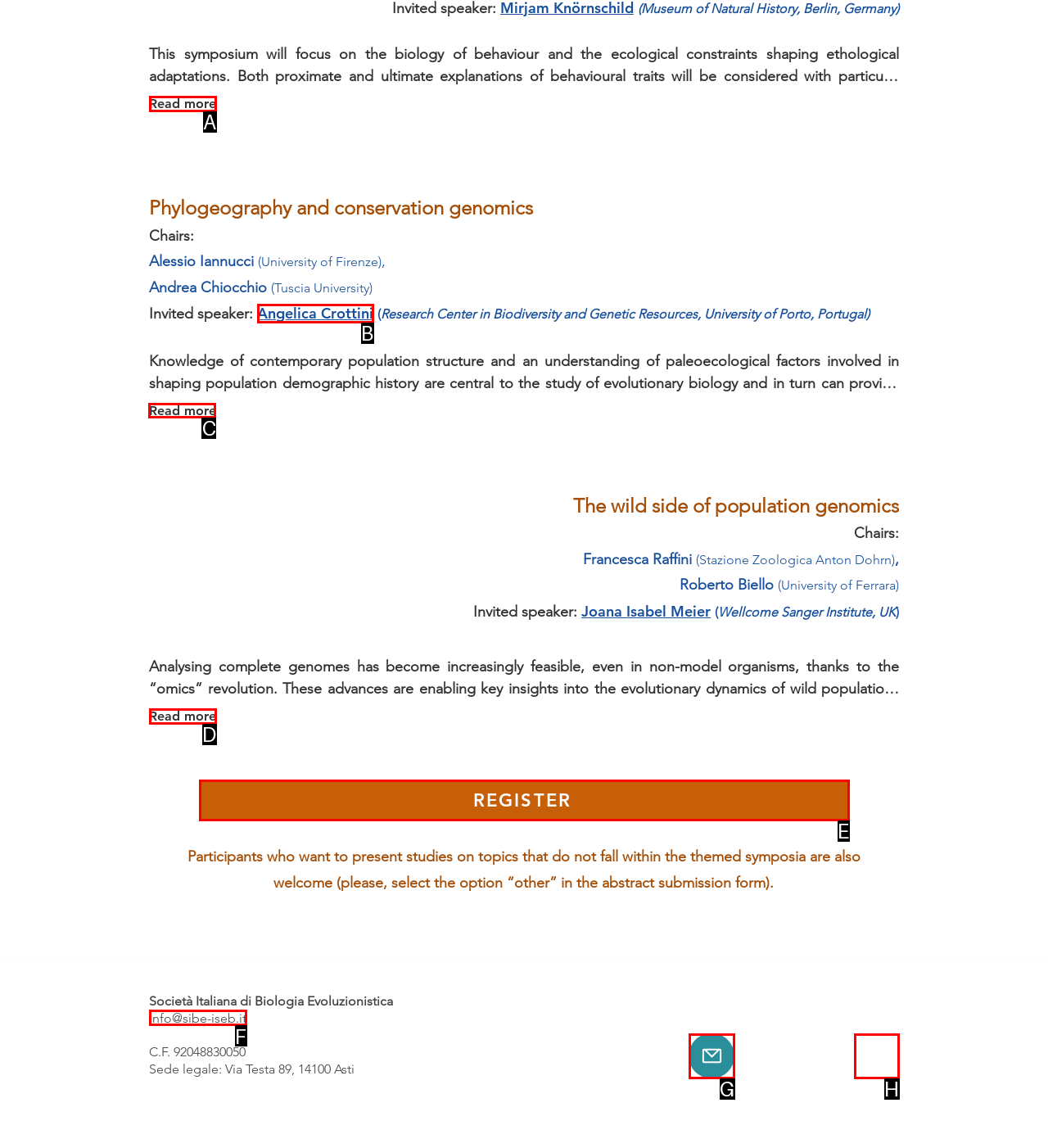Identify the HTML element I need to click to complete this task: Read more about phylogeography and conservation genomics Provide the option's letter from the available choices.

C